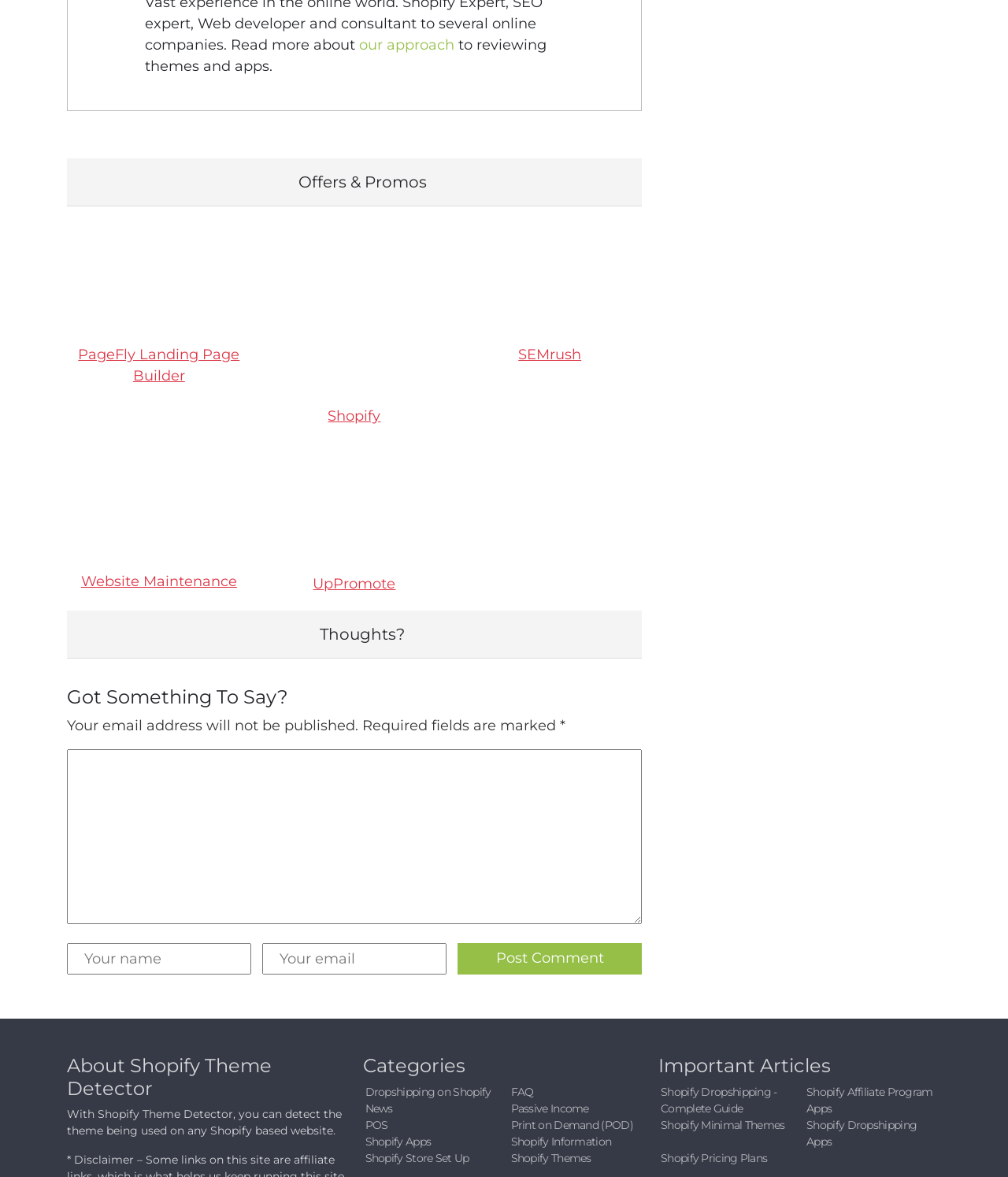How many textboxes are there in the comment section?
Please utilize the information in the image to give a detailed response to the question.

In the comment section, there are 3 textboxes: one for the name, one for the email, and one for the comment itself.